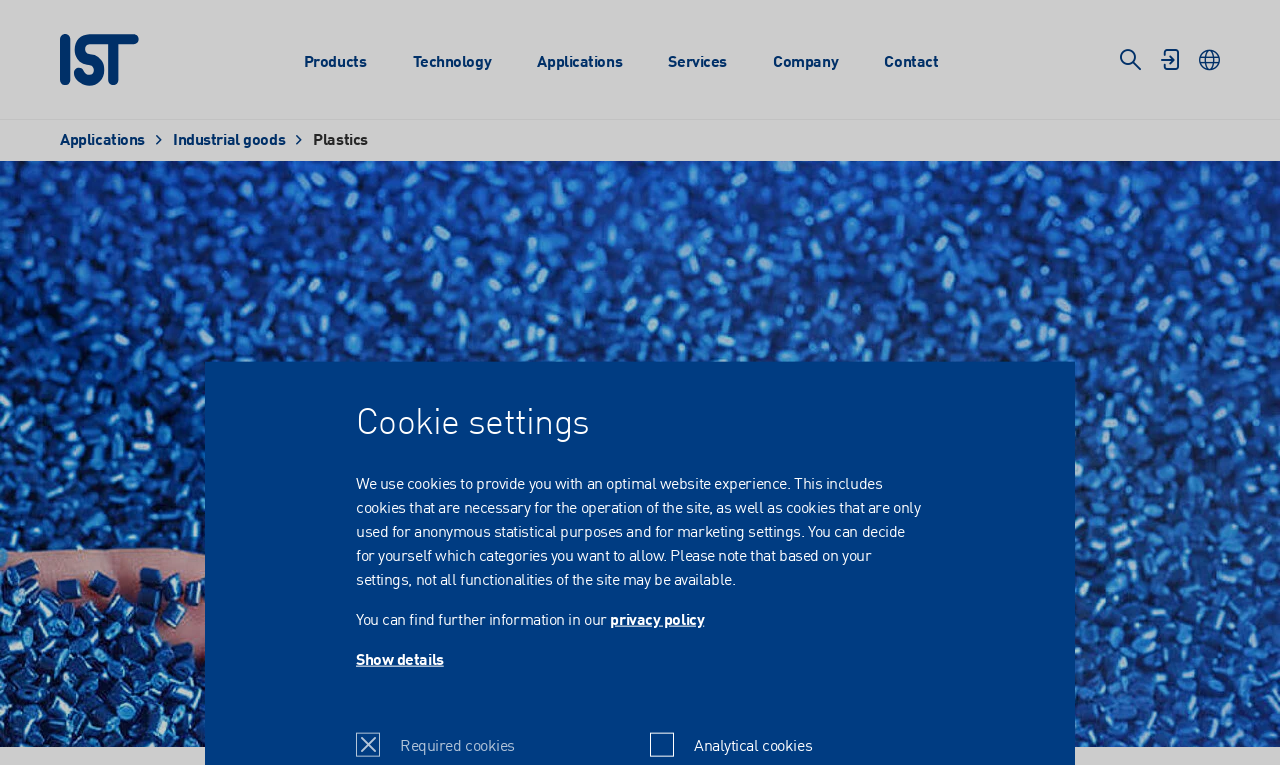Provide a short, one-word or phrase answer to the question below:
What type of products does the company offer?

UV systems and LED UV systems